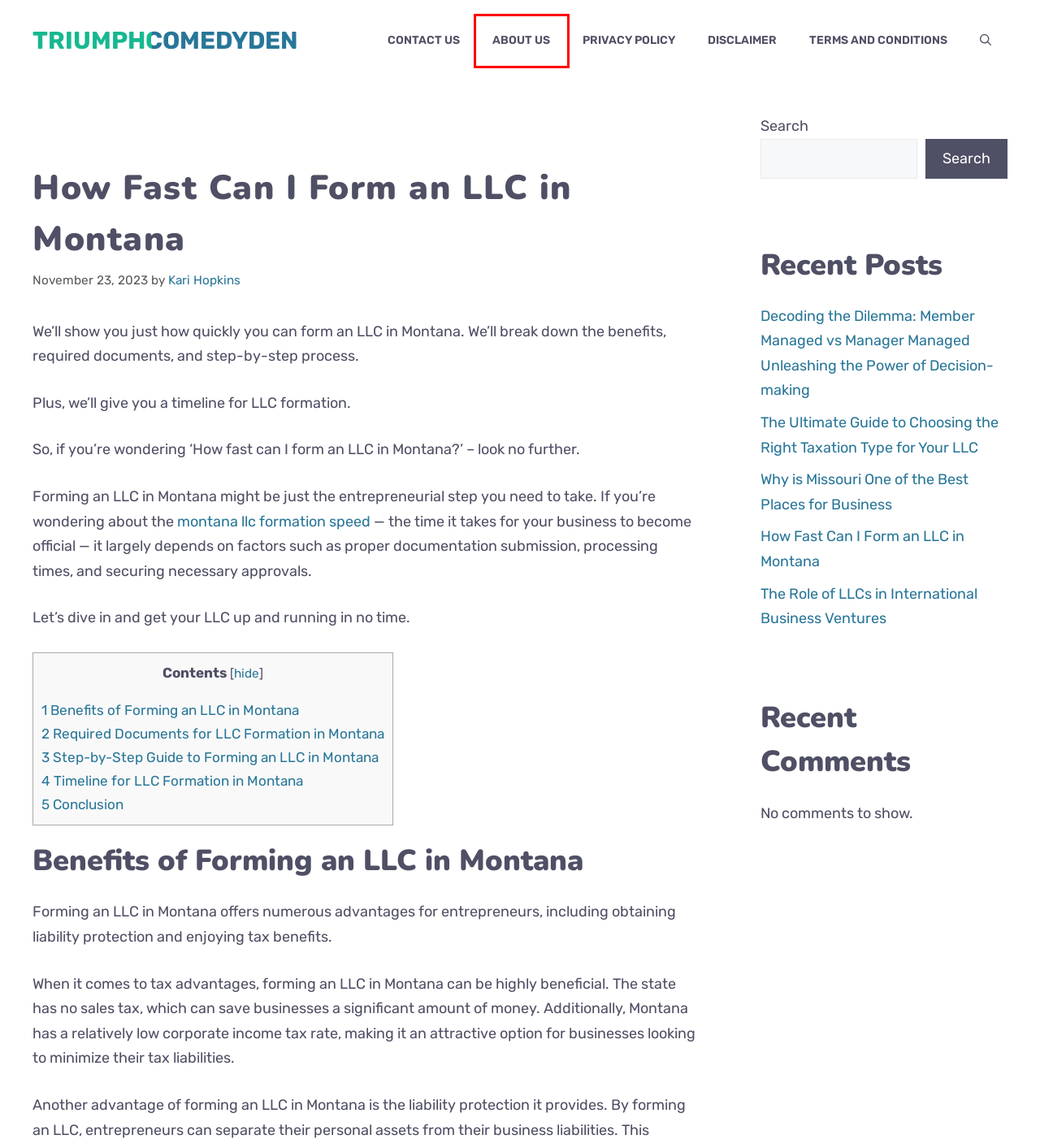A screenshot of a webpage is given, featuring a red bounding box around a UI element. Please choose the webpage description that best aligns with the new webpage after clicking the element in the bounding box. These are the descriptions:
A. Disclaimer - TriumphComedyDen
B. Privacy Policy - TriumphComedyDen
C. The Role of LLCs in International Business Ventures - TriumphComedyDen
D. About Us - TriumphComedyDen
E. Kari Hopkins, Author at TriumphComedyDen
F. Contact Us - TriumphComedyDen
G. Terms and Conditions - TriumphComedyDen
H. The Ultimate Guide to Choosing the Right Taxation Type for Your LLC - TriumphComedyDen

D